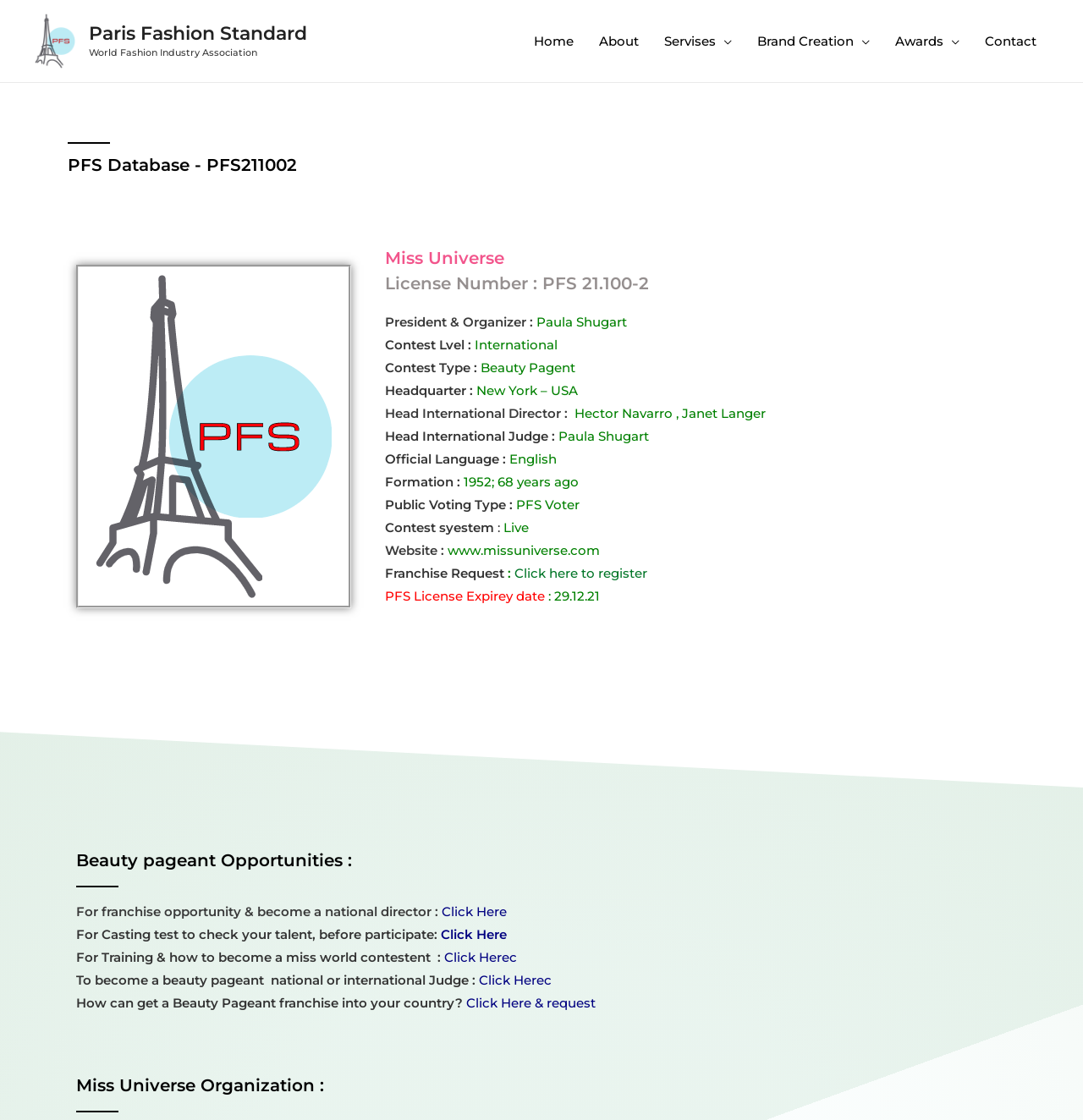Find the bounding box coordinates for the element that must be clicked to complete the instruction: "Click on Contact". The coordinates should be four float numbers between 0 and 1, indicated as [left, top, right, bottom].

[0.898, 0.01, 0.969, 0.063]